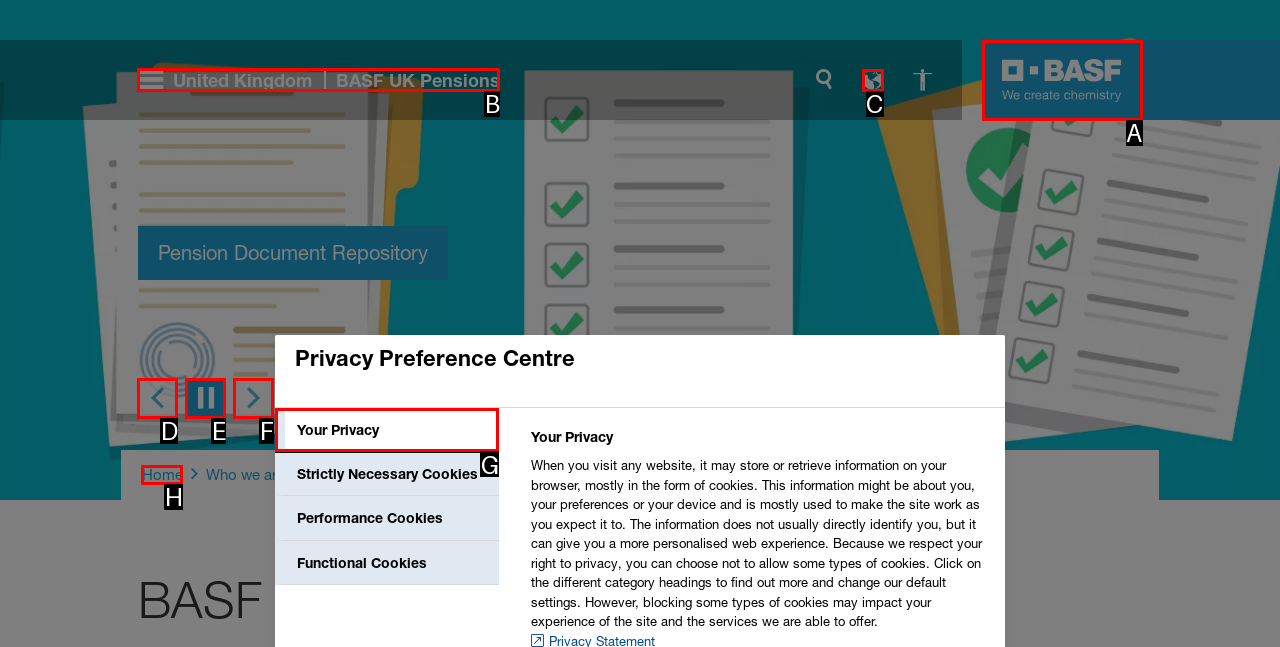Identify which option matches the following description: Your Privacy
Answer by giving the letter of the correct option directly.

G